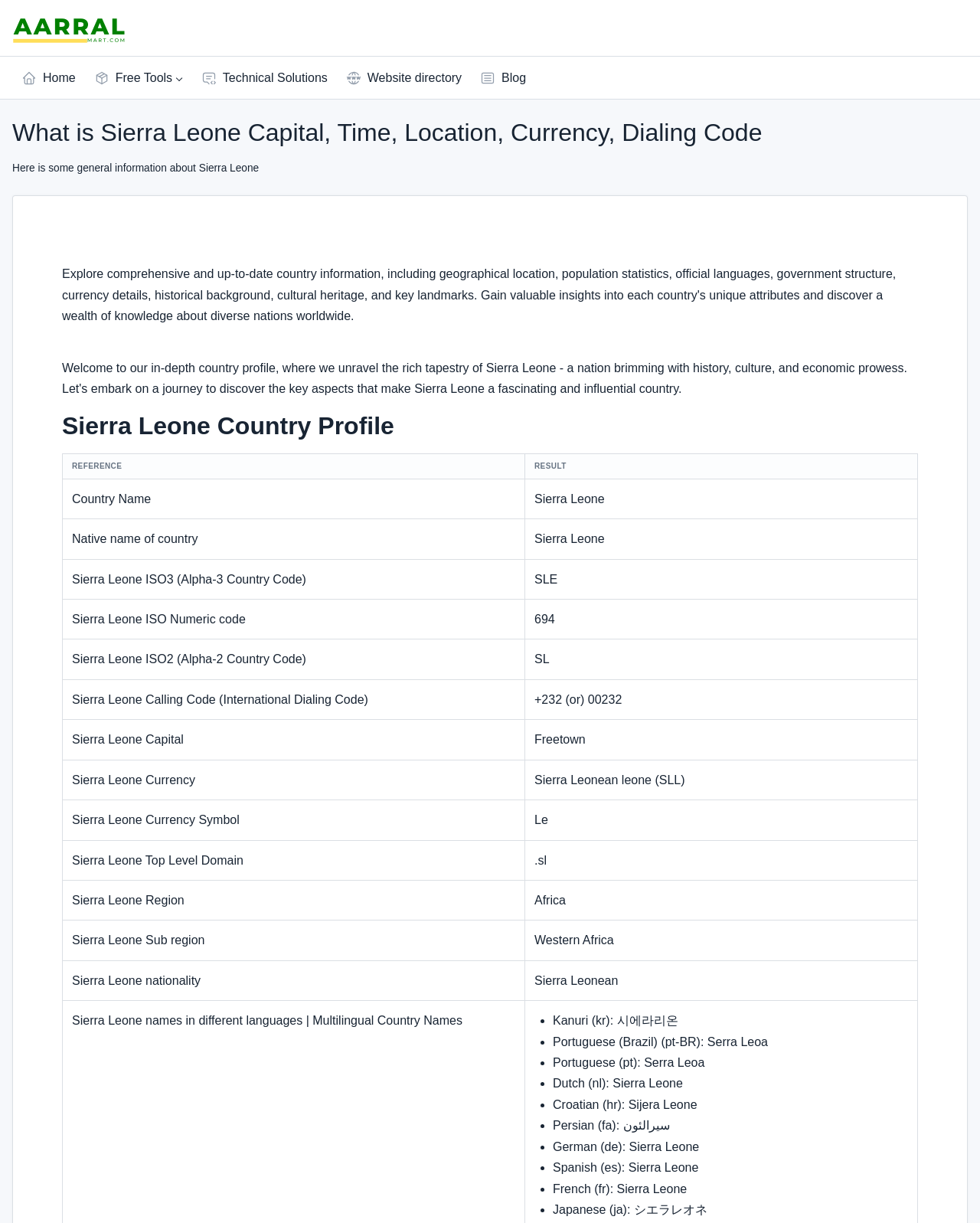What is the international dialing code for Sierra Leone?
Using the information from the image, give a concise answer in one word or a short phrase.

+232 (or) 00232